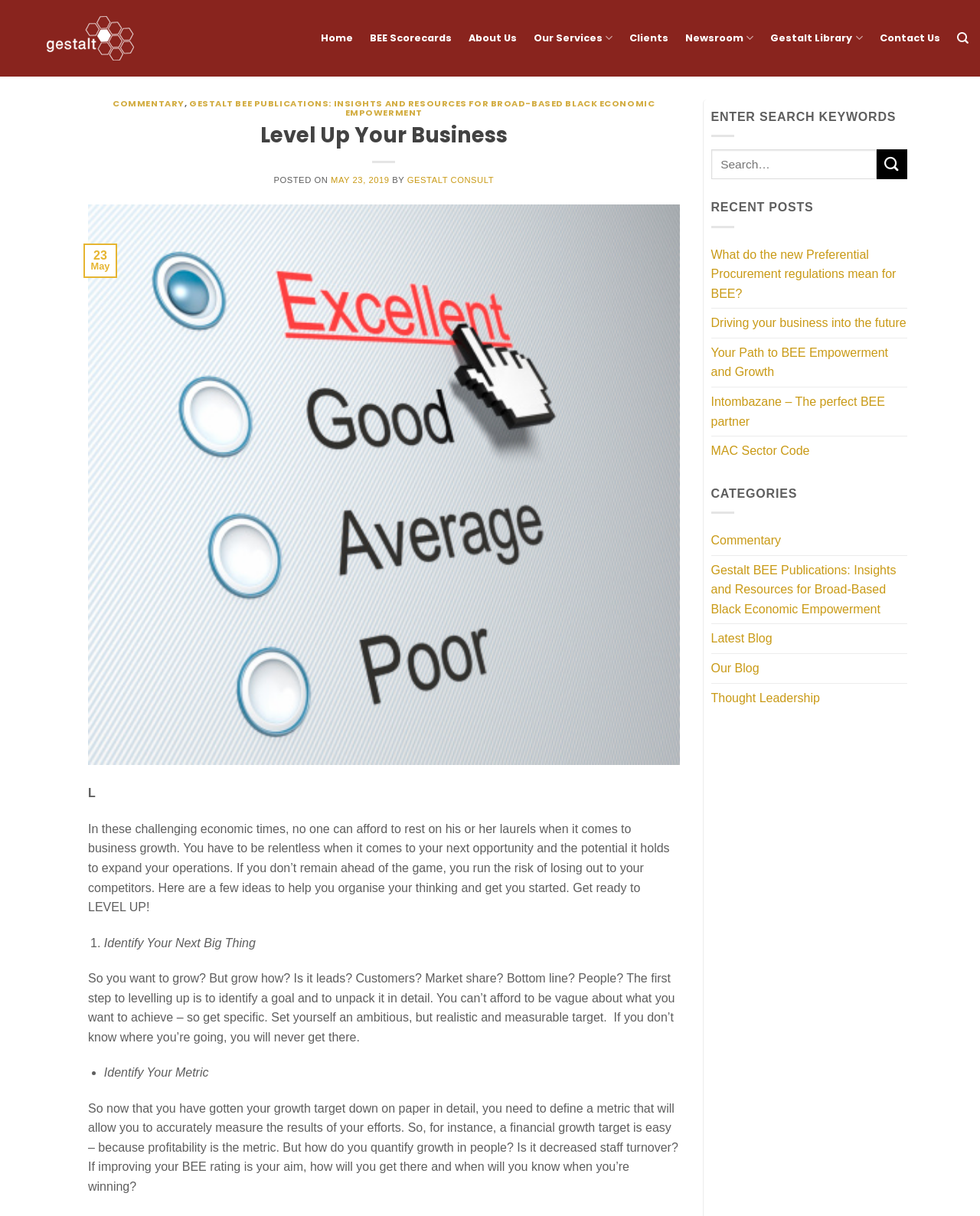How many recent posts are listed in the sidebar?
Refer to the image and respond with a one-word or short-phrase answer.

5